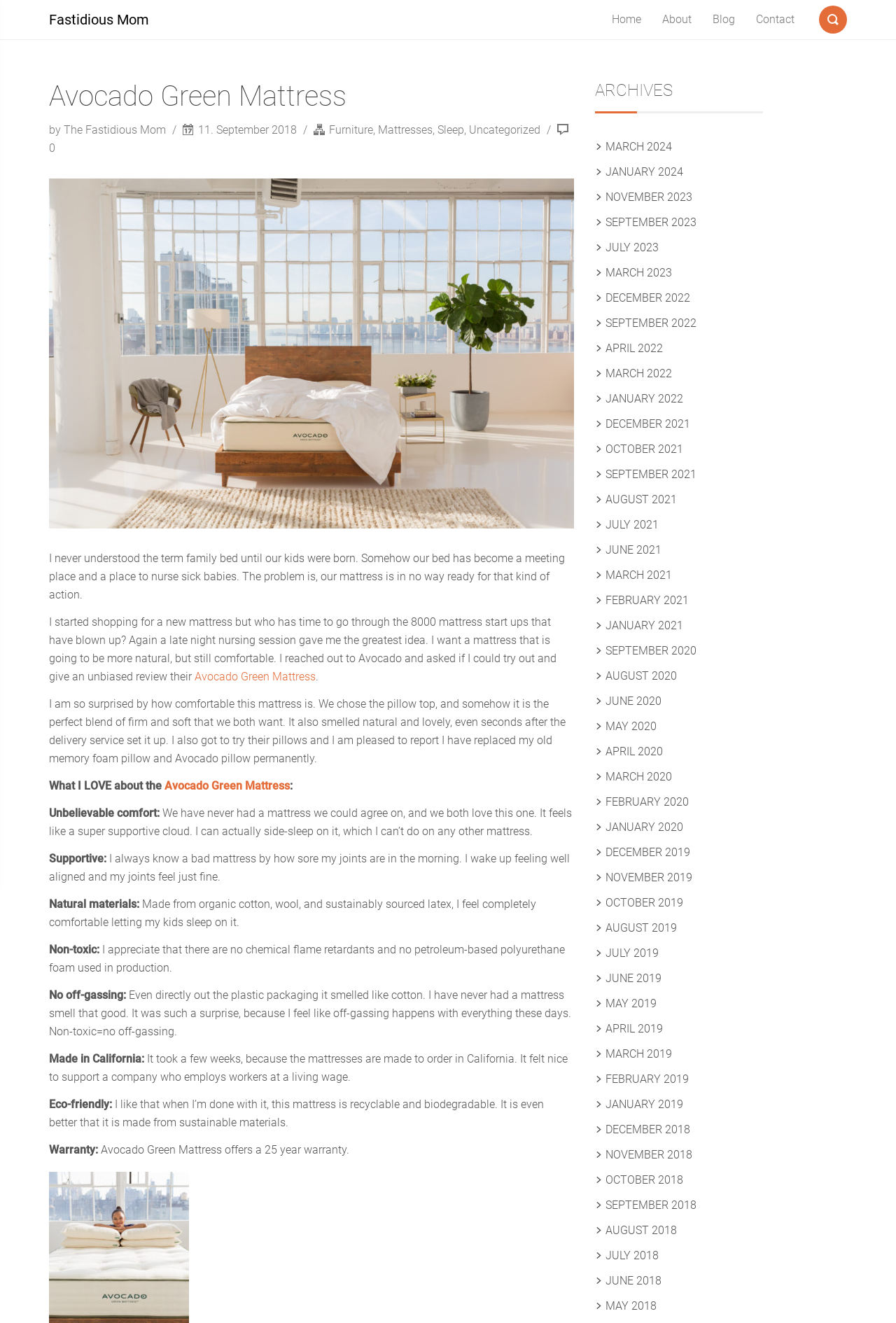Predict the bounding box coordinates for the UI element described as: "Avocado Green Mattress". The coordinates should be four float numbers between 0 and 1, presented as [left, top, right, bottom].

[0.184, 0.589, 0.323, 0.599]